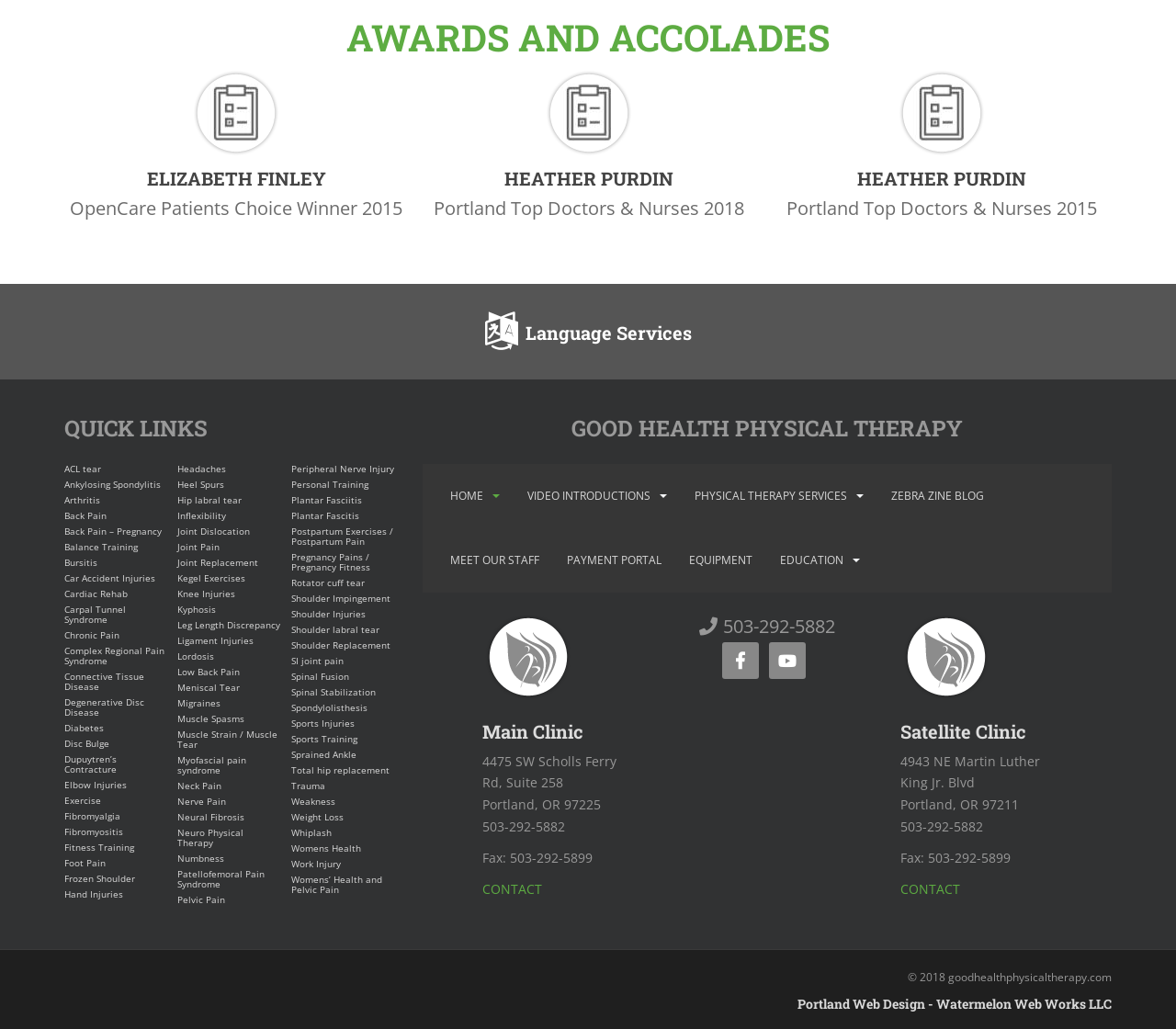What is the purpose of the listbox? Observe the screenshot and provide a one-word or short phrase answer.

To display awards and accolades